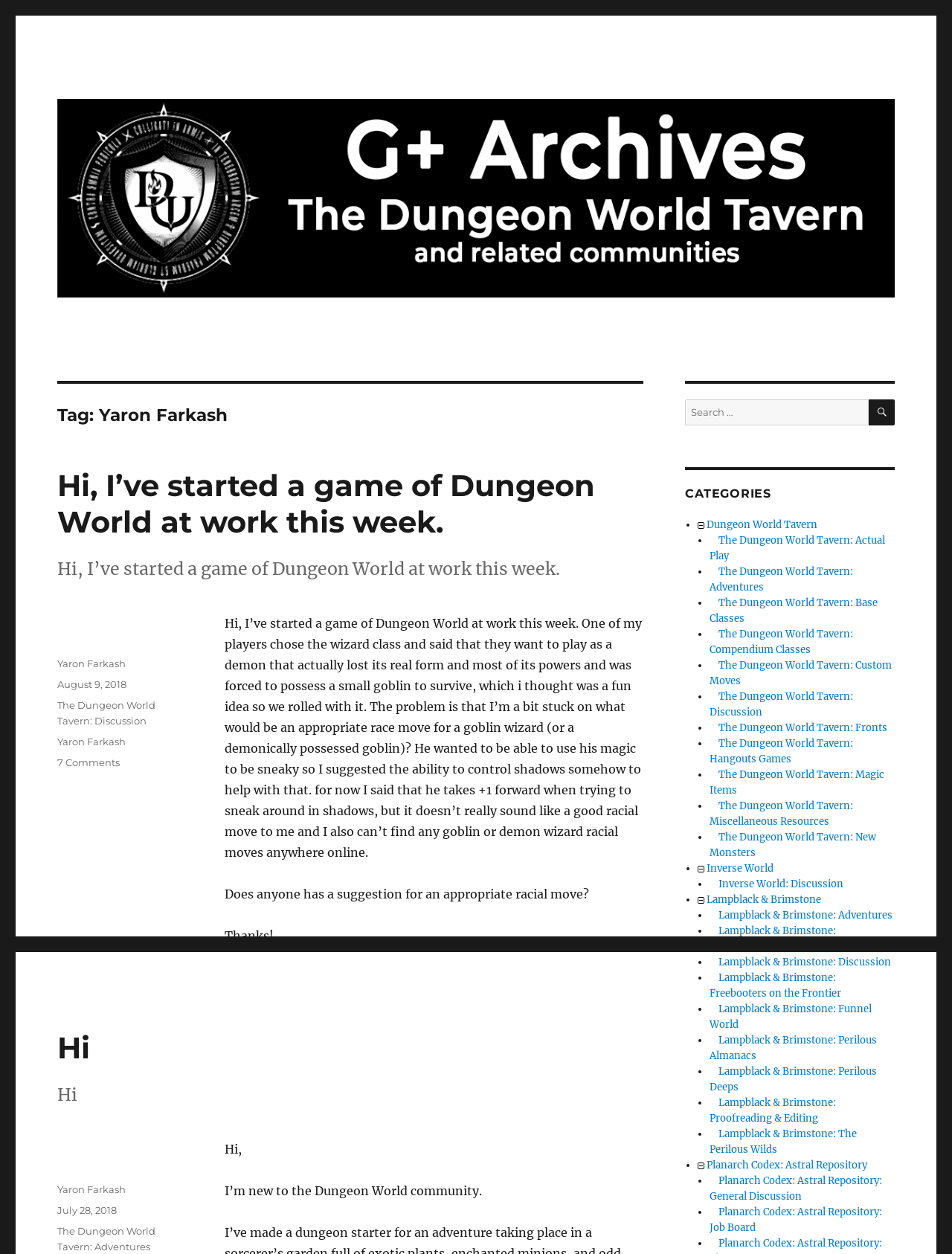What is the date of the first post?
Based on the image, give a concise answer in the form of a single word or short phrase.

August 9, 2018